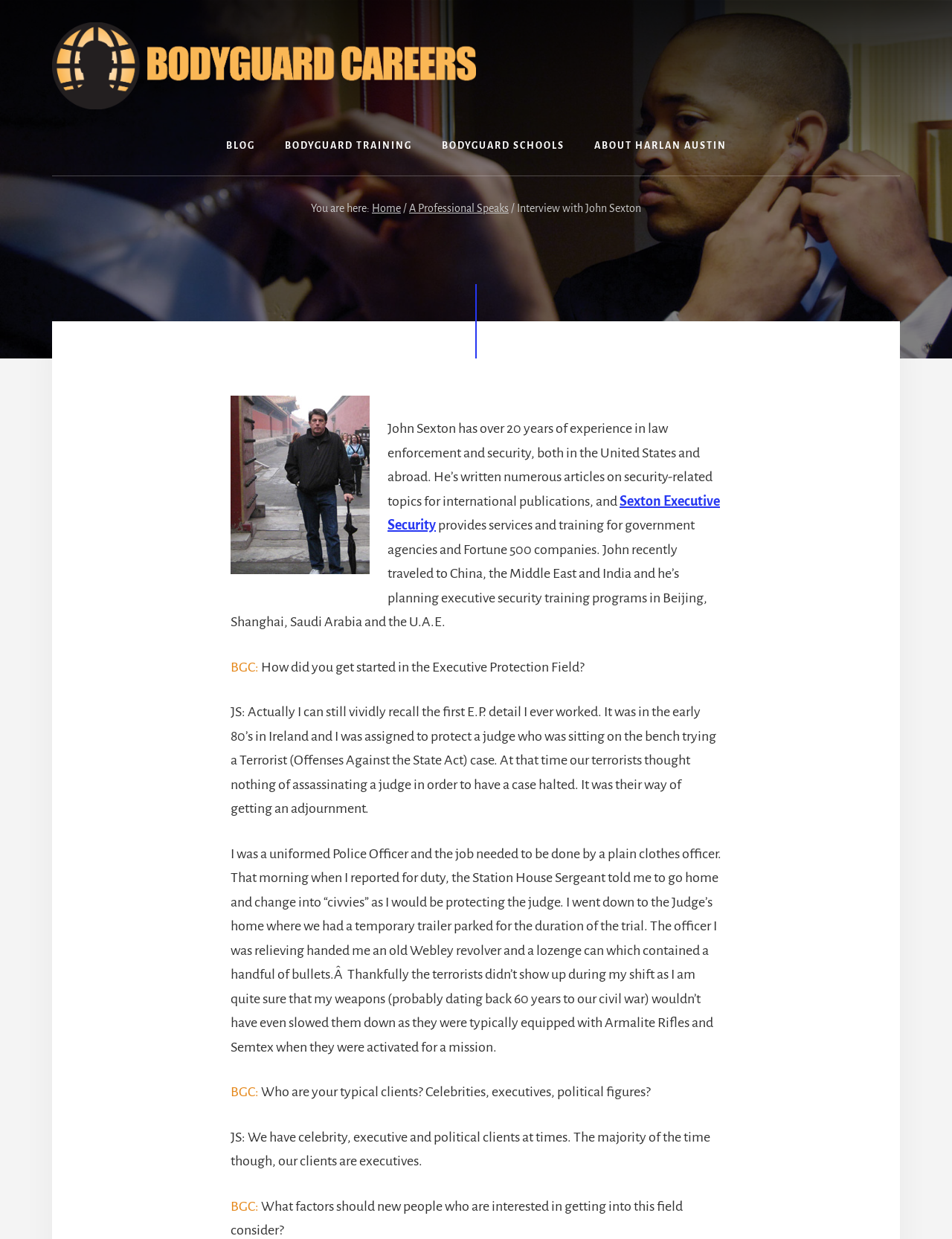Select the bounding box coordinates of the element I need to click to carry out the following instruction: "Click the 'Bodyguard Careers' link".

[0.055, 0.018, 0.5, 0.088]